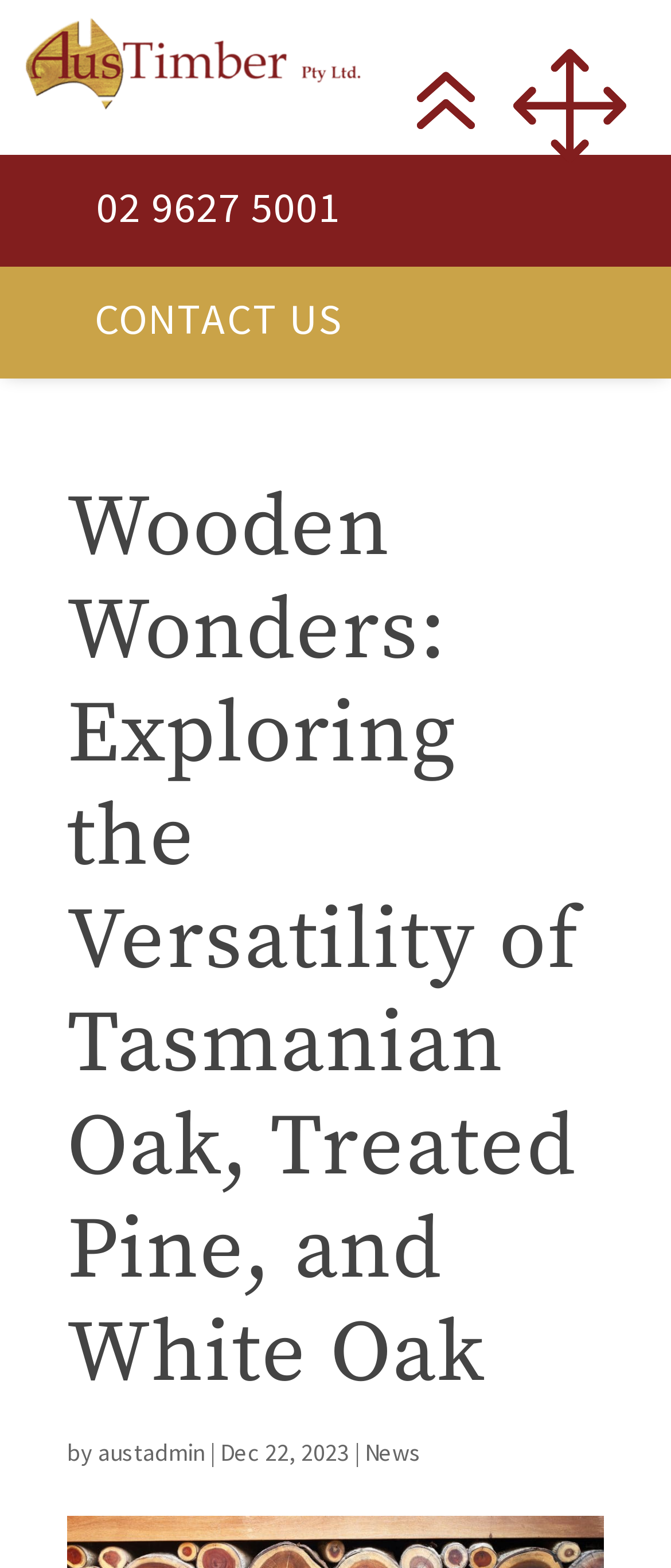What is the category of the article on the webpage?
Ensure your answer is thorough and detailed.

I found the category by looking at the link element with the text 'News' which is located near the bottom of the webpage.